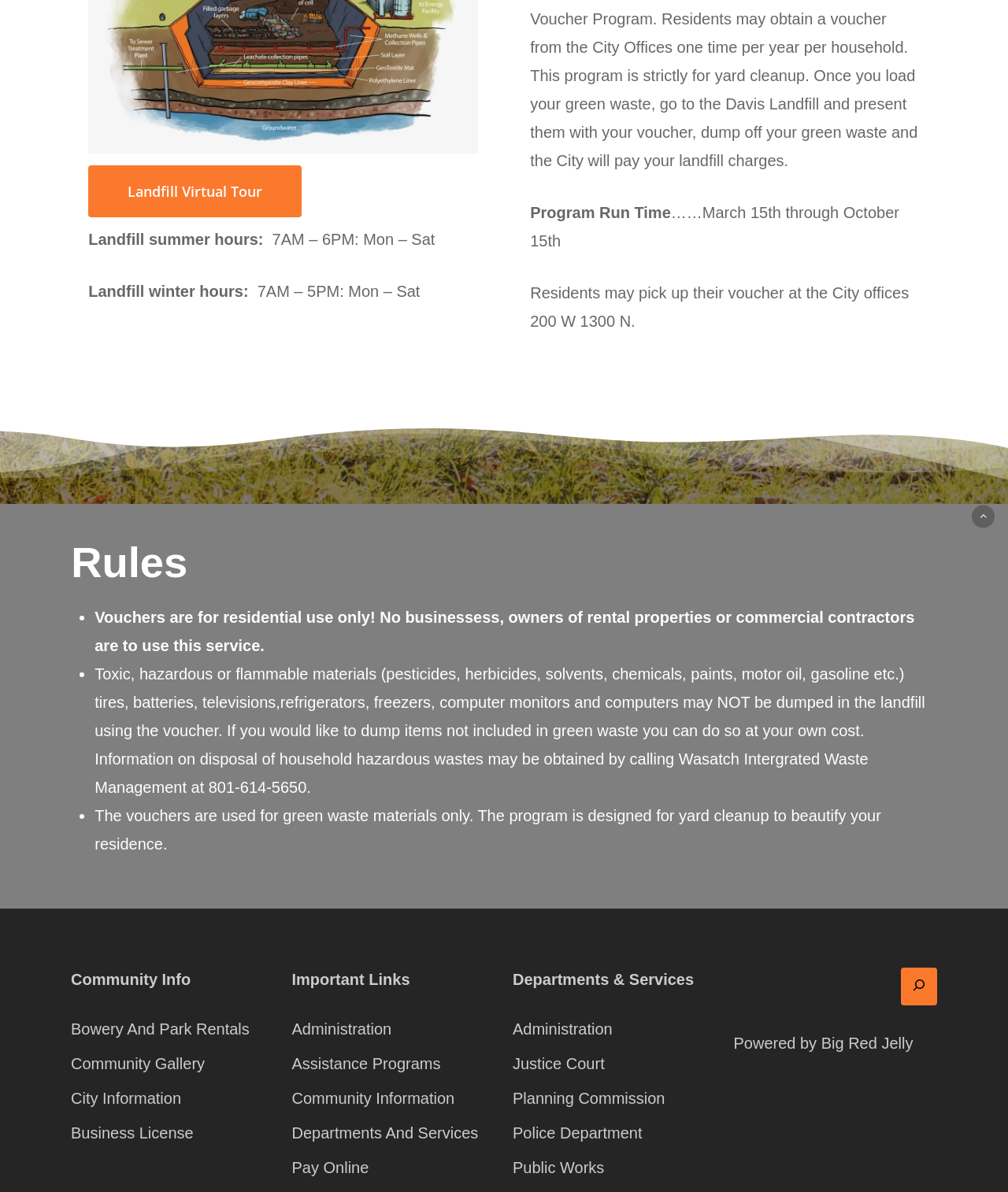Extract the bounding box for the UI element that matches this description: "City Information".

[0.07, 0.91, 0.272, 0.933]